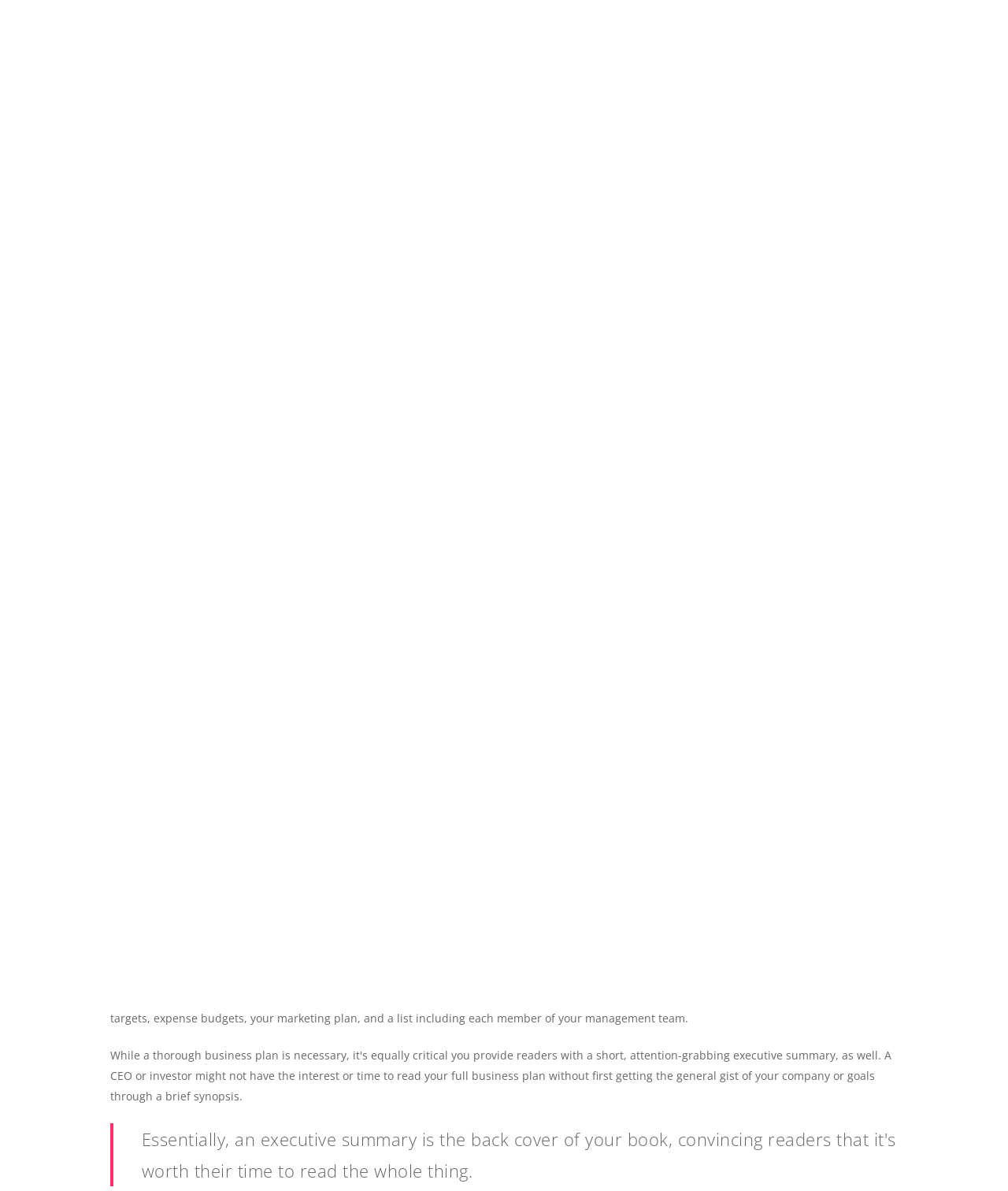Use one word or a short phrase to answer the question provided: 
What is the date of the article?

12th December 2018